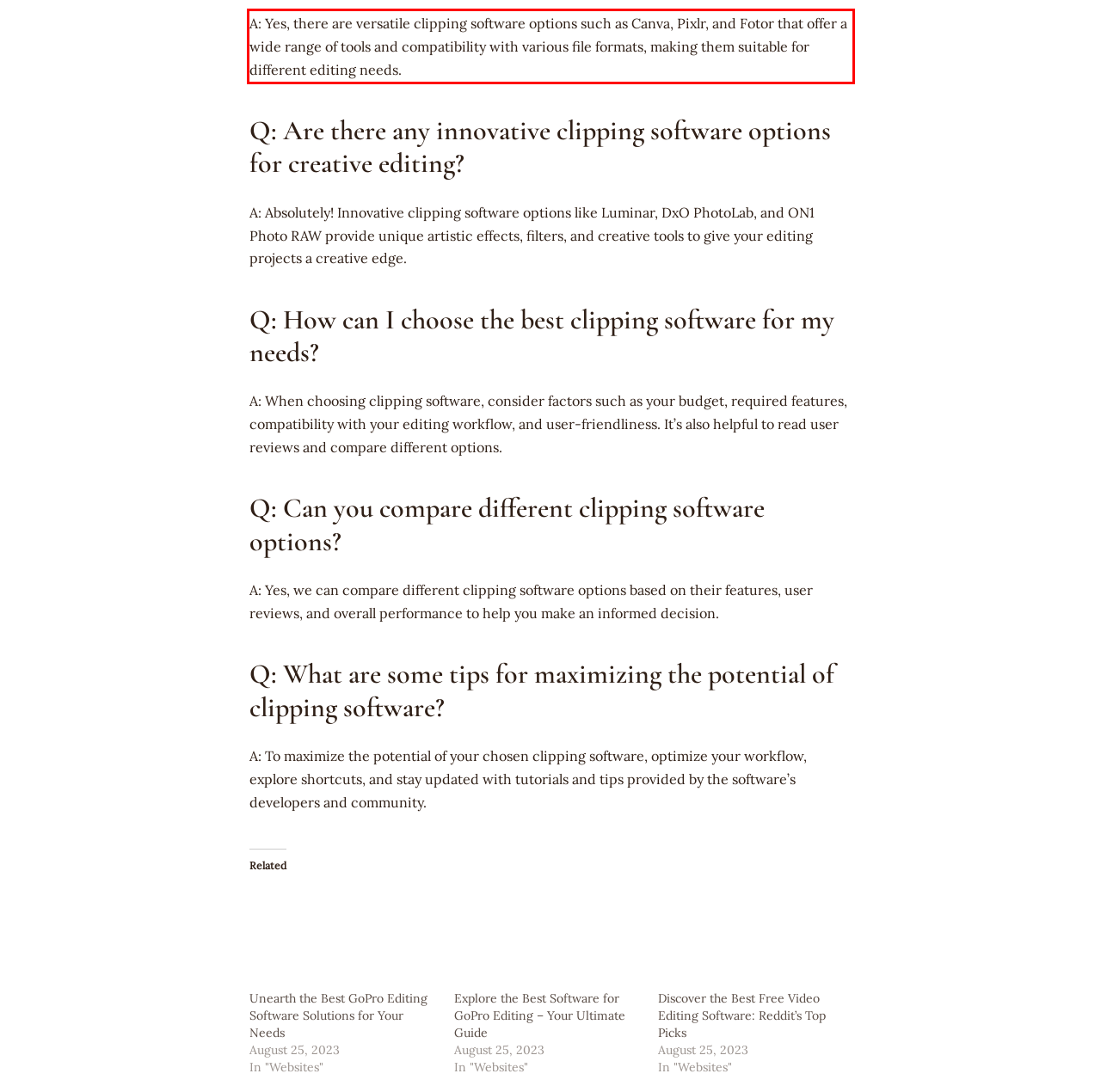Analyze the screenshot of the webpage and extract the text from the UI element that is inside the red bounding box.

A: Yes, there are versatile clipping software options such as Canva, Pixlr, and Fotor that offer a wide range of tools and compatibility with various file formats, making them suitable for different editing needs.